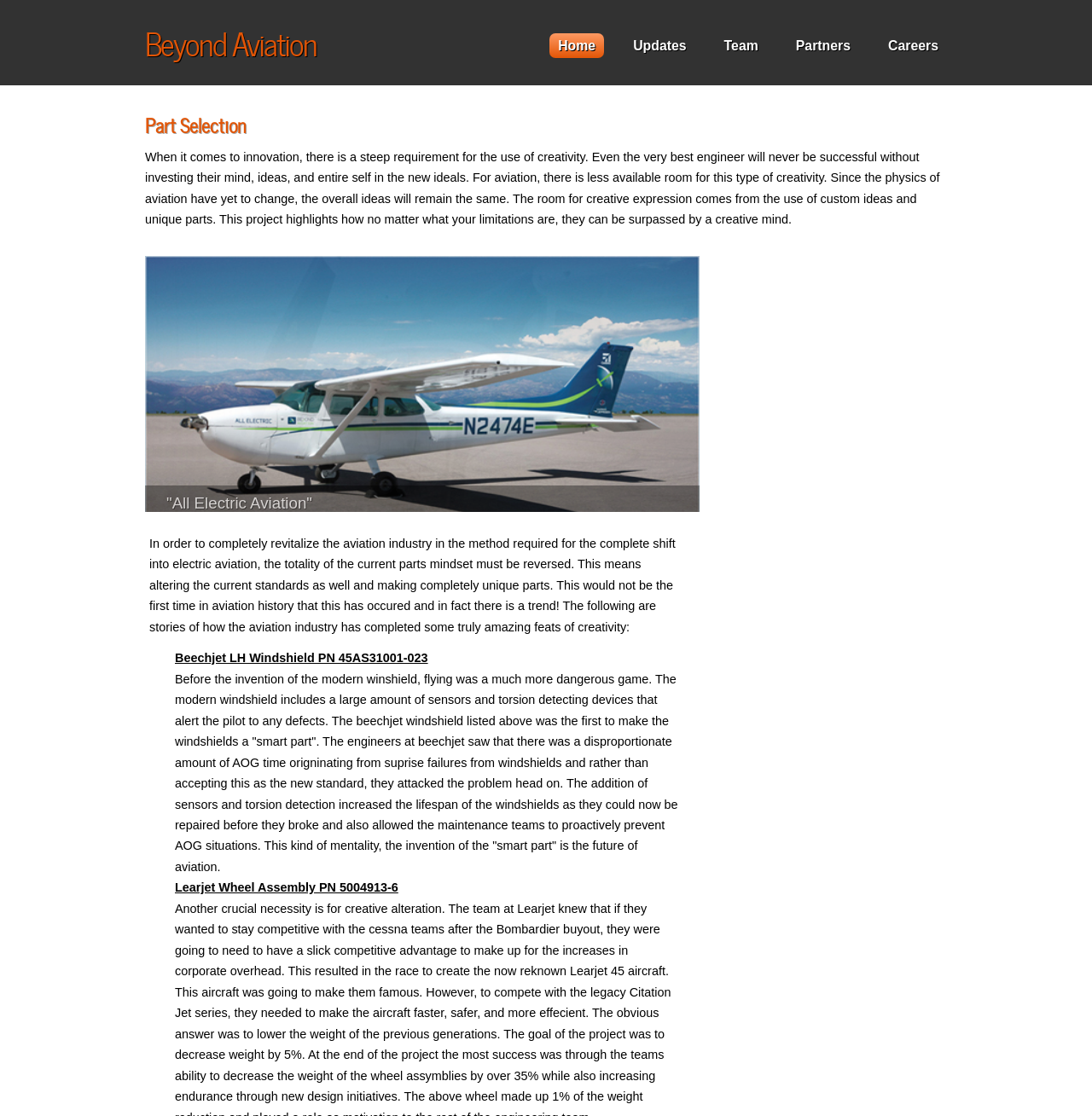Generate a thorough description of the webpage.

The webpage is about the Beyond Aviation project, which focuses on innovation and creativity in the aviation industry. At the top, there is a heading "Beyond Aviation" followed by a navigation menu with links to "Home", "Updates", "Team", "Partners", and "Careers". 

Below the navigation menu, there is a heading "Part Selection" that introduces the main content of the page. The text explains the importance of creativity in innovation, especially in the aviation industry, where there is limited room for creative expression due to the fixed physics of aviation. The project highlights how creative minds can surpass limitations by using custom ideas and unique parts.

On the left side of the page, there are three images: "All Electric Aviation", "Lithium Iron Powered", and "Fully Tested", which are likely related to the project's goals.

The main content of the page is divided into two sections. The first section explains the need to revitalize the aviation industry by altering the current standards and creating unique parts. The second section provides examples of creative feats in aviation history, including the invention of the "smart part" by Beechjet, which increased the lifespan of windshields and allowed for proactive maintenance. There is also a mention of the Learjet Wheel Assembly, which is another example of innovative part design.

Throughout the page, there are links to specific parts, such as the Beechjet LH Windshield and the Learjet Wheel Assembly, which provide more information about these innovative designs.